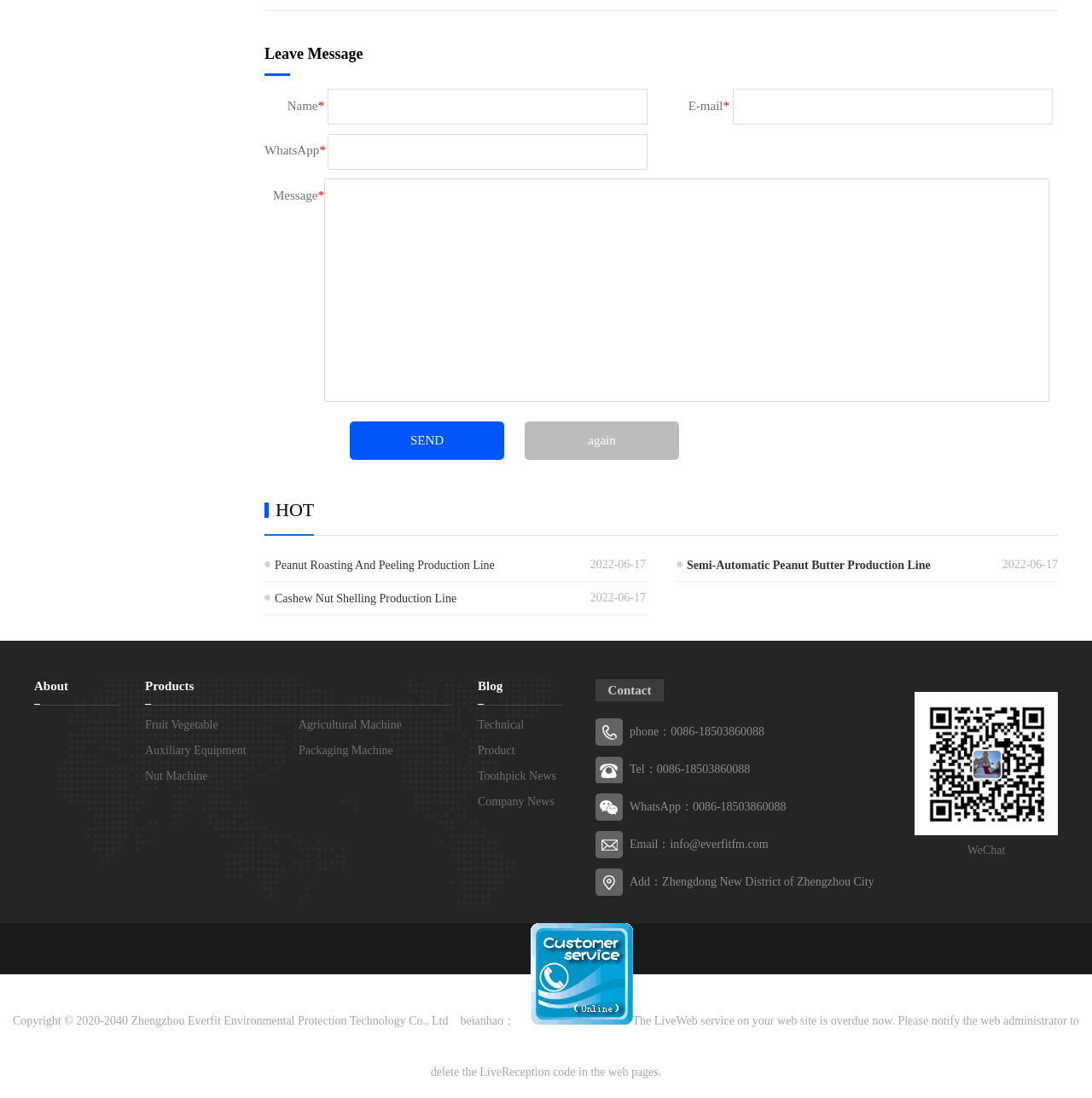Determine the bounding box coordinates of the region to click in order to accomplish the following instruction: "Click on the Twitter link". Provide the coordinates as four float numbers between 0 and 1, specifically [left, top, right, bottom].

None